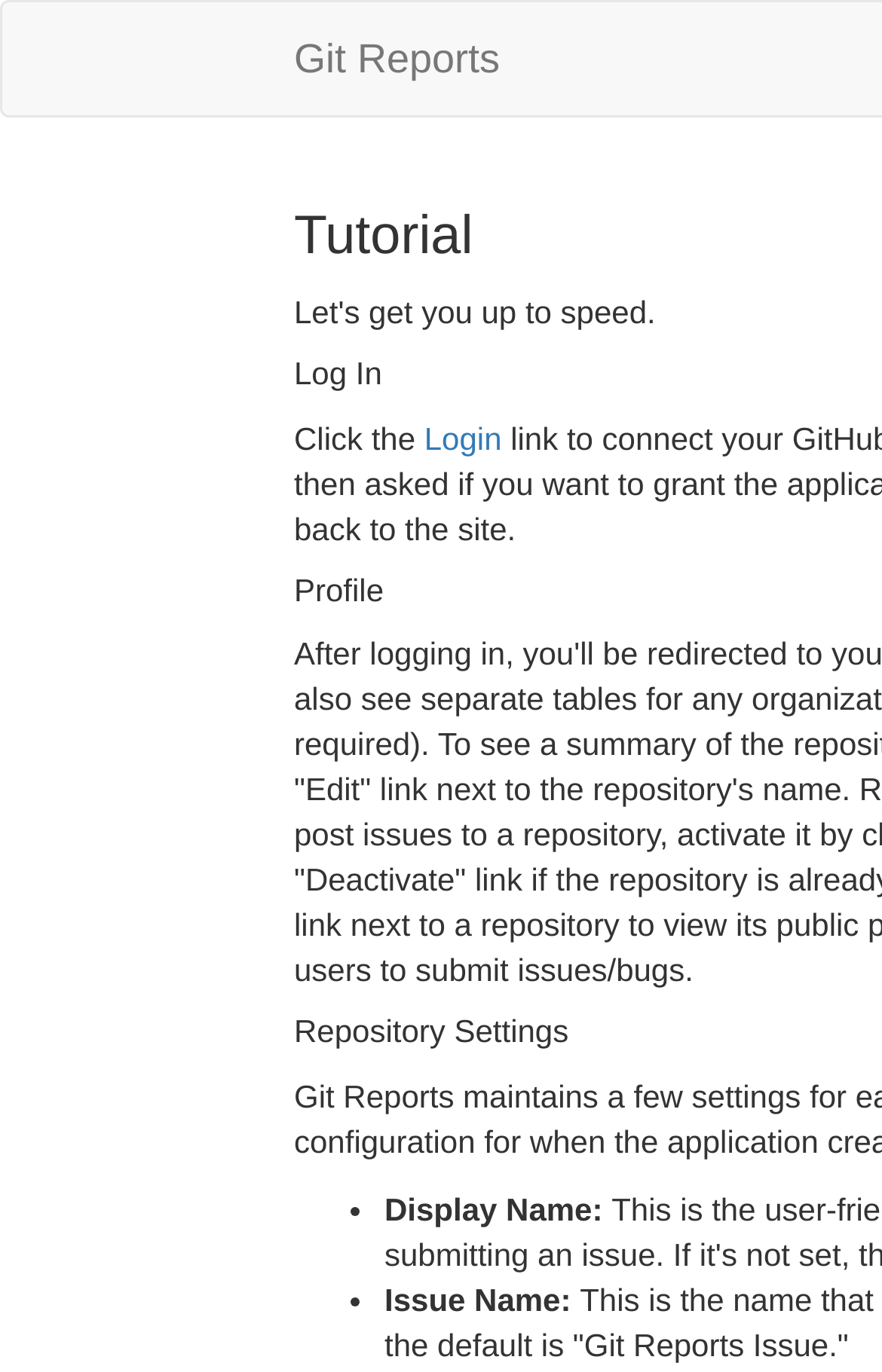Refer to the element description title="Send as an email" and identify the corresponding bounding box in the screenshot. Format the coordinates as (top-left x, top-left y, bottom-right x, bottom-right y) with values in the range of 0 to 1.

None